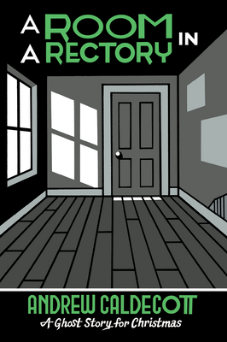What type of story is the book?
Provide an in-depth and detailed answer to the question.

The subtitle of the book indicates it is a ghost story for the Christmas season, which suggests the type of story the book is.